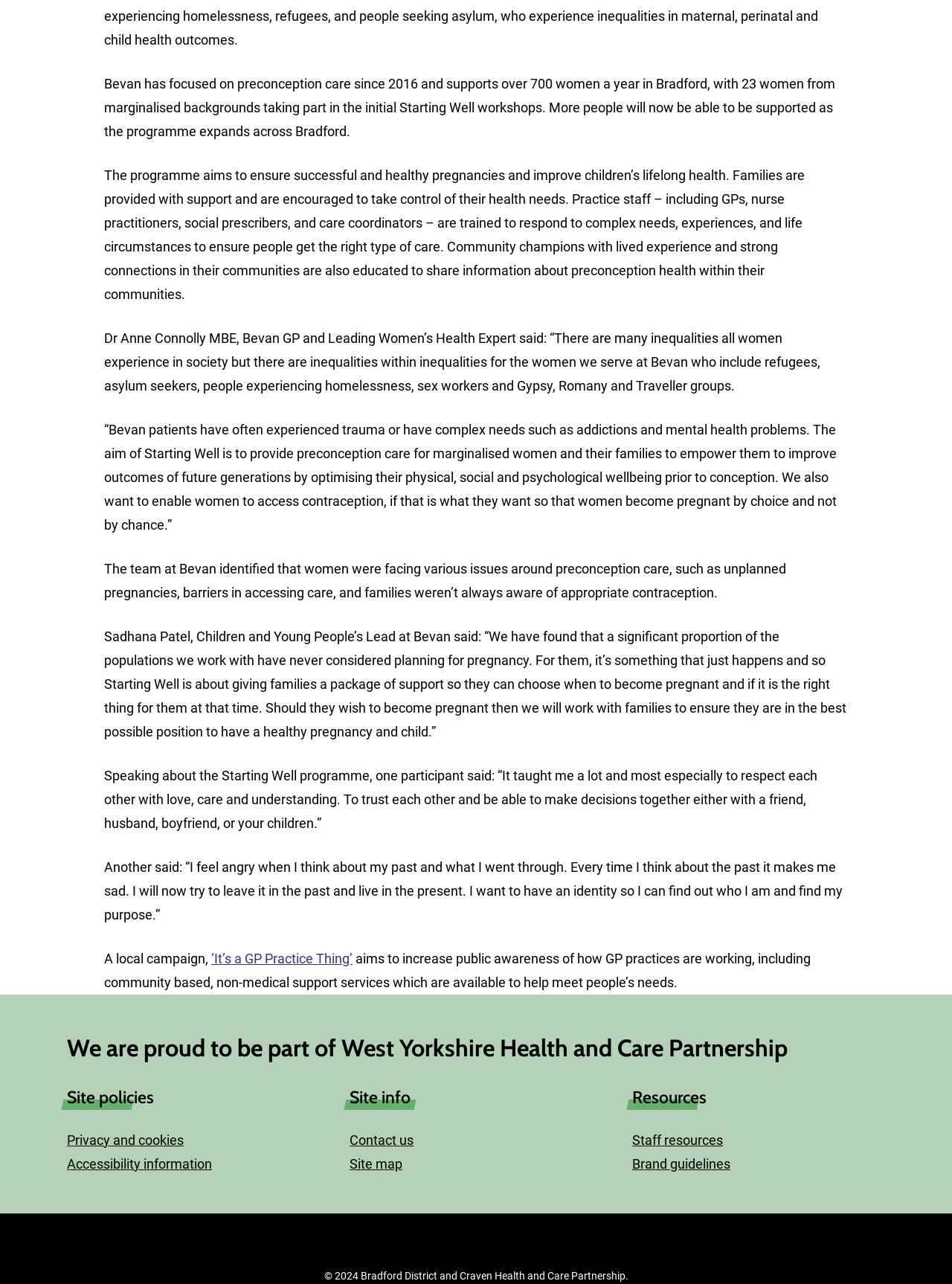Please specify the bounding box coordinates in the format (top-left x, top-left y, bottom-right x, bottom-right y), with all values as floating point numbers between 0 and 1. Identify the bounding box of the UI element described by: Submit a sighting

None